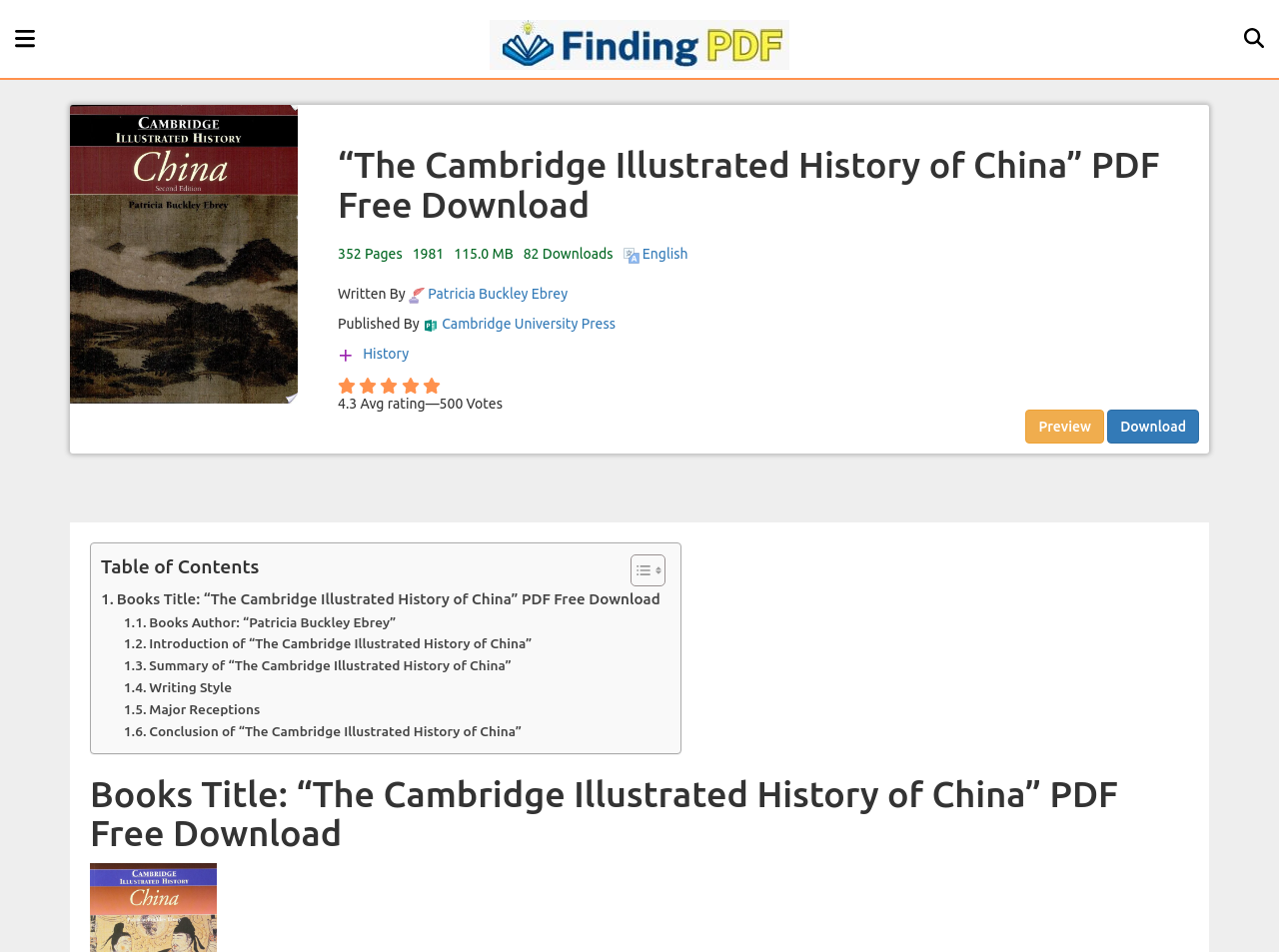Specify the bounding box coordinates of the region I need to click to perform the following instruction: "go to home page". The coordinates must be four float numbers in the range of 0 to 1, i.e., [left, top, right, bottom].

[0.0, 0.121, 0.023, 0.173]